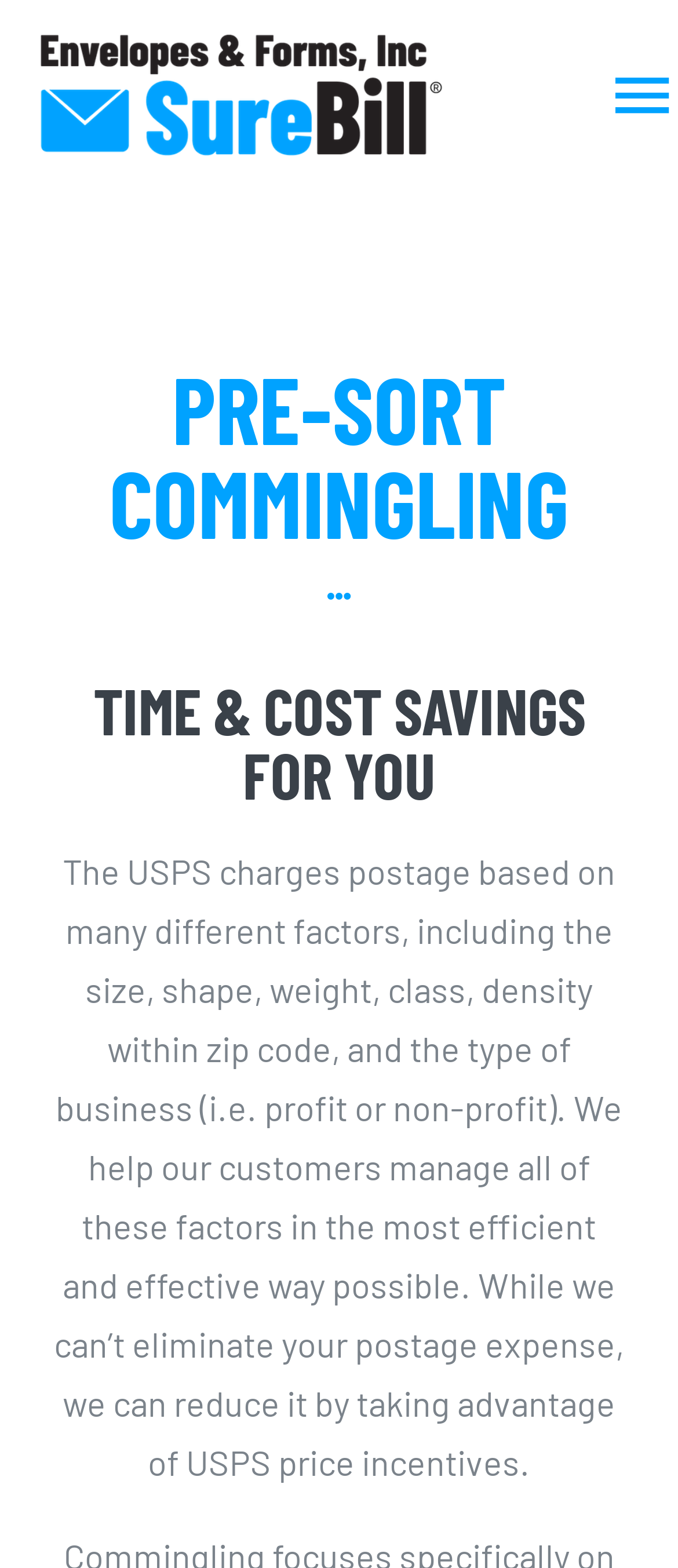Articulate a complete and detailed caption of the webpage elements.

The webpage is about Pre-Sort Commingling, a service that helps customers save time and cost on postage. At the top left corner, there is a link and a logo of Envelopes & Forms SureBill, which is an image. On the top right corner, there is a navigation menu labeled "Sports Main Menu" with a toggle button. 

Below the navigation menu, there are two headings, "PRE-SORT COMMINGLING" and "TIME & COST SAVINGS FOR YOU", which are centered on the page. 

Under the headings, there is a paragraph of text that explains how the USPS charges postage based on various factors, and how the service helps customers manage these factors efficiently to reduce postage expenses. This text is located in the middle of the page, spanning almost the entire width.